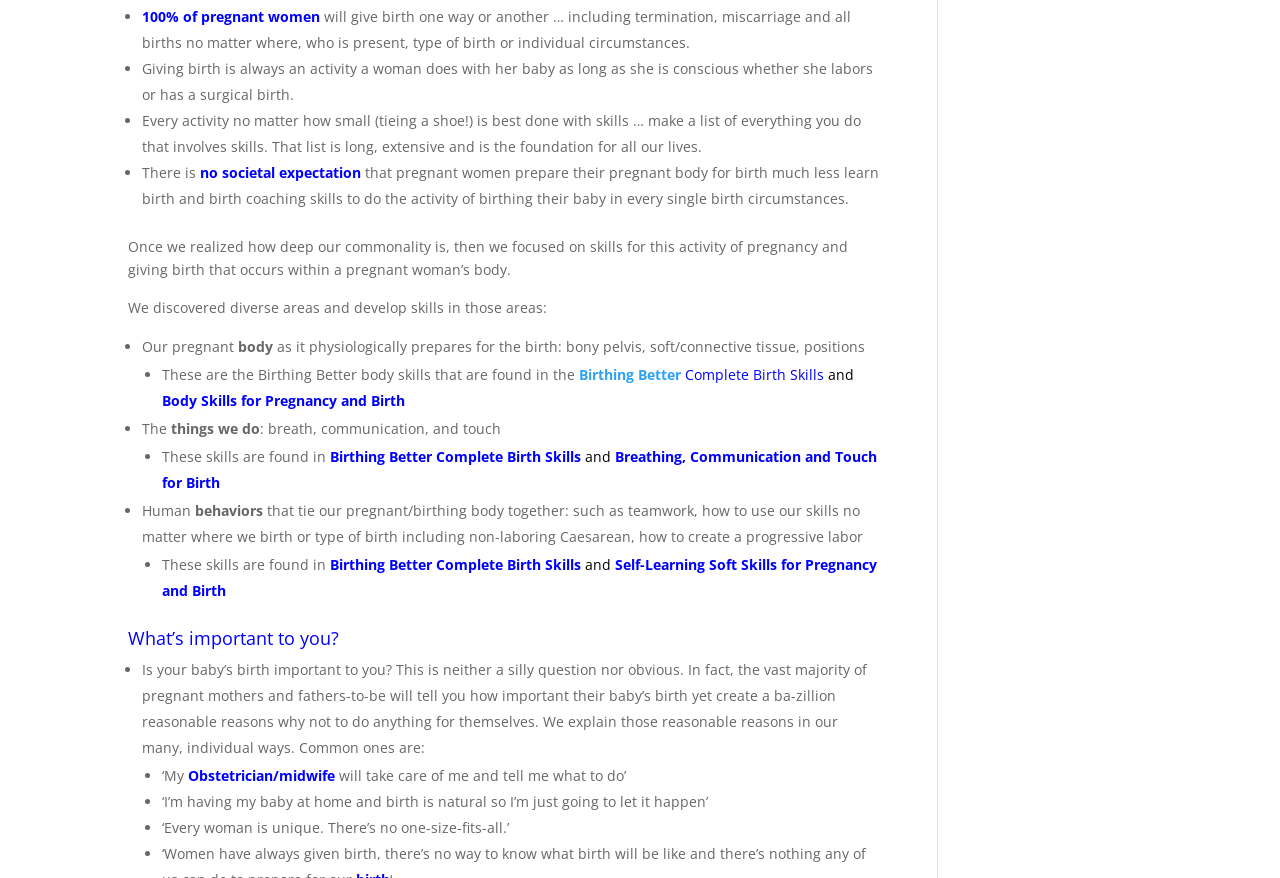Using the webpage screenshot, find the UI element described by Birthing Better Complete Birth Skills. Provide the bounding box coordinates in the format (top-left x, top-left y, bottom-right x, bottom-right y), ensuring all values are floating point numbers between 0 and 1.

[0.258, 0.509, 0.457, 0.531]